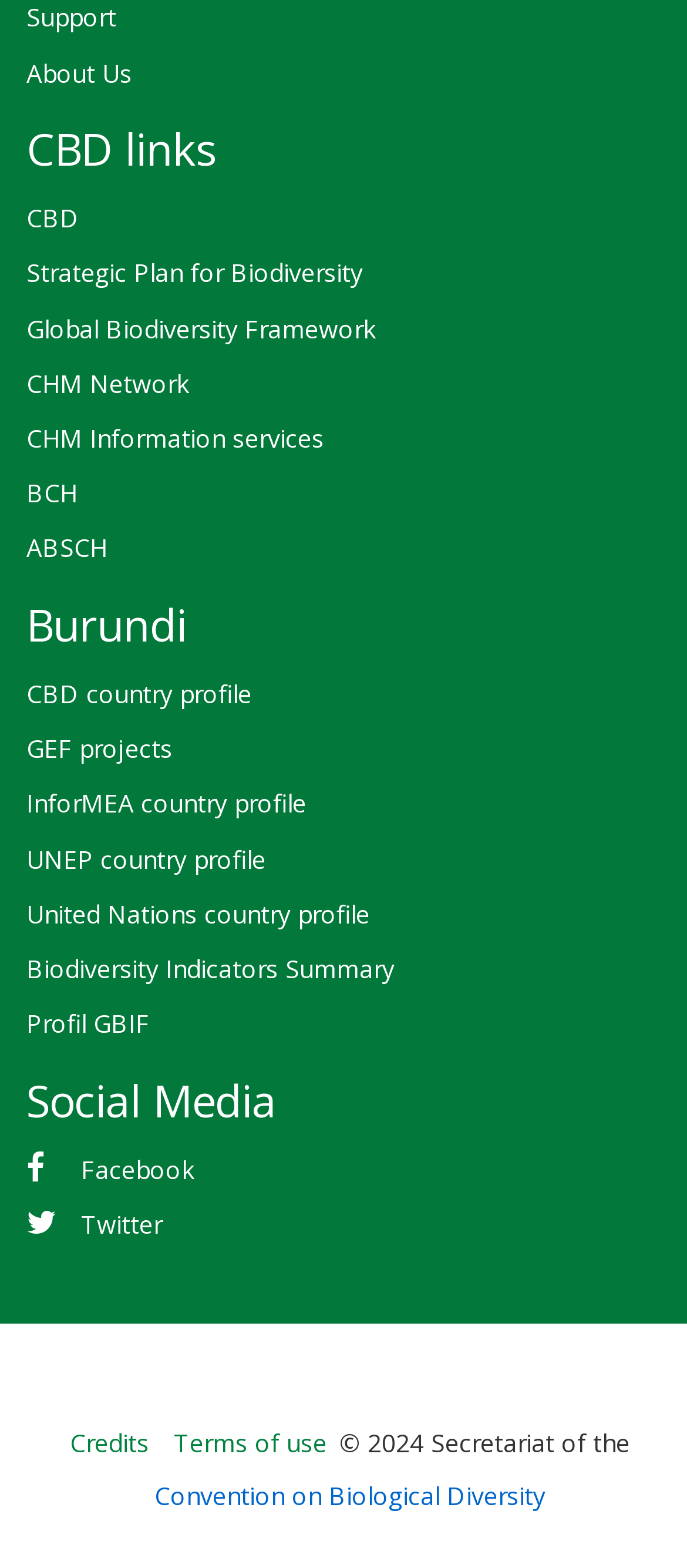Determine the bounding box coordinates for the area you should click to complete the following instruction: "Check Credits".

[0.083, 0.909, 0.235, 0.93]